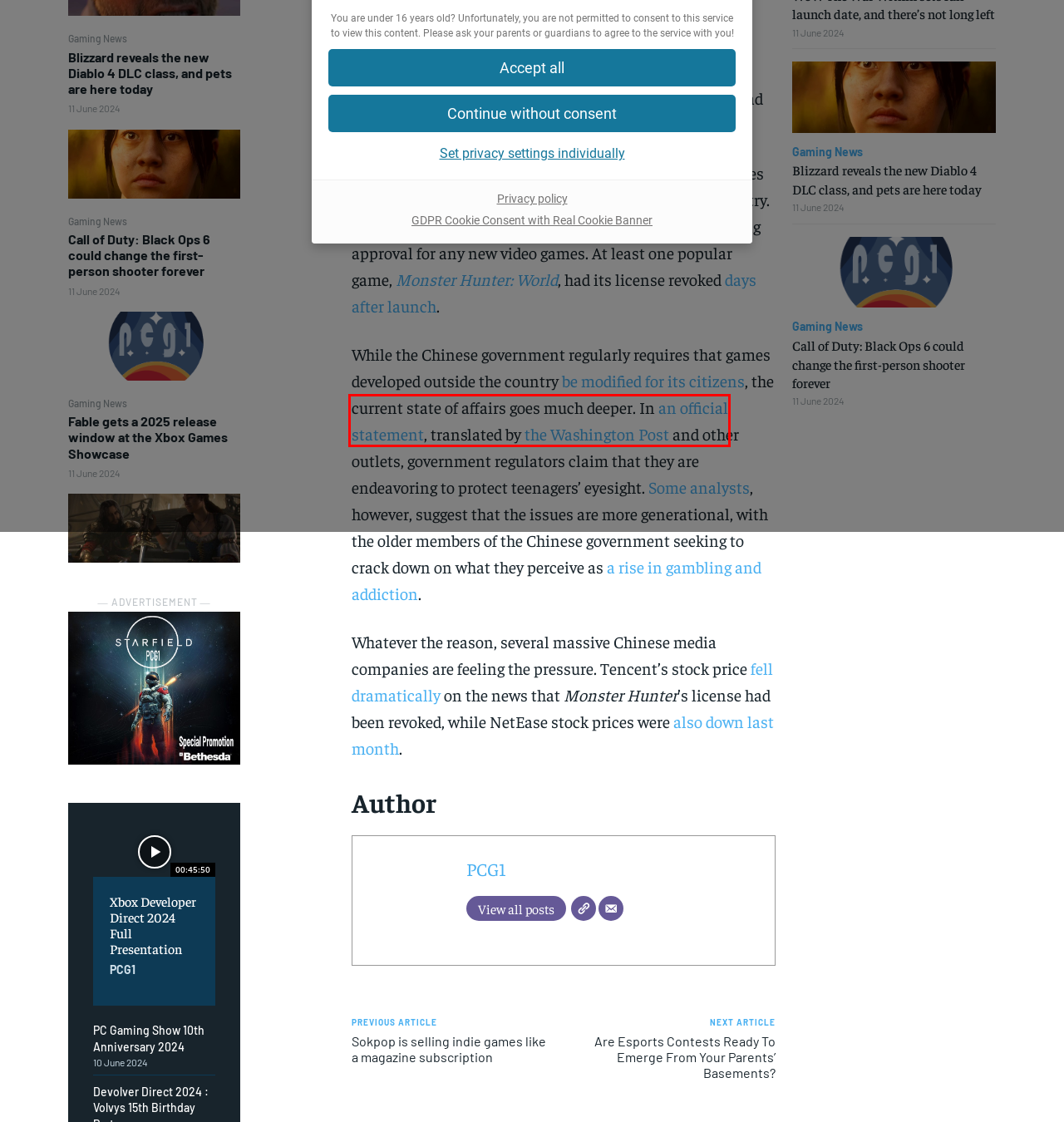You have a screenshot showing a webpage with a red bounding box highlighting an element. Choose the webpage description that best fits the new webpage after clicking the highlighted element. The descriptions are:
A. Monster Hunter: World Overview | Polygon
B. Sokpop is selling indie games like a magazine subscription - PCGamesplay1
C. Xbox Developer Direct 2024 Full Presentation - PCGamesplay1
D. 教育部等八部门关于印发《综合防控儿童青少年近视实施方案》的通知 - 中华人民共和国教育部政府门户网站
E. Are Esports Contests Ready To Emerge From Your Parents' Basements? - PCGamesplay1
F. Fable gets a 2025 release window at the Xbox Games Showcase - PCGamesplay1
G. PC Gaming Show 10th Anniversary 2024 - PCGamesplay1
H. Call of Duty: Black Ops 6 could change the first-person shooter forever - PCGamesplay1

D